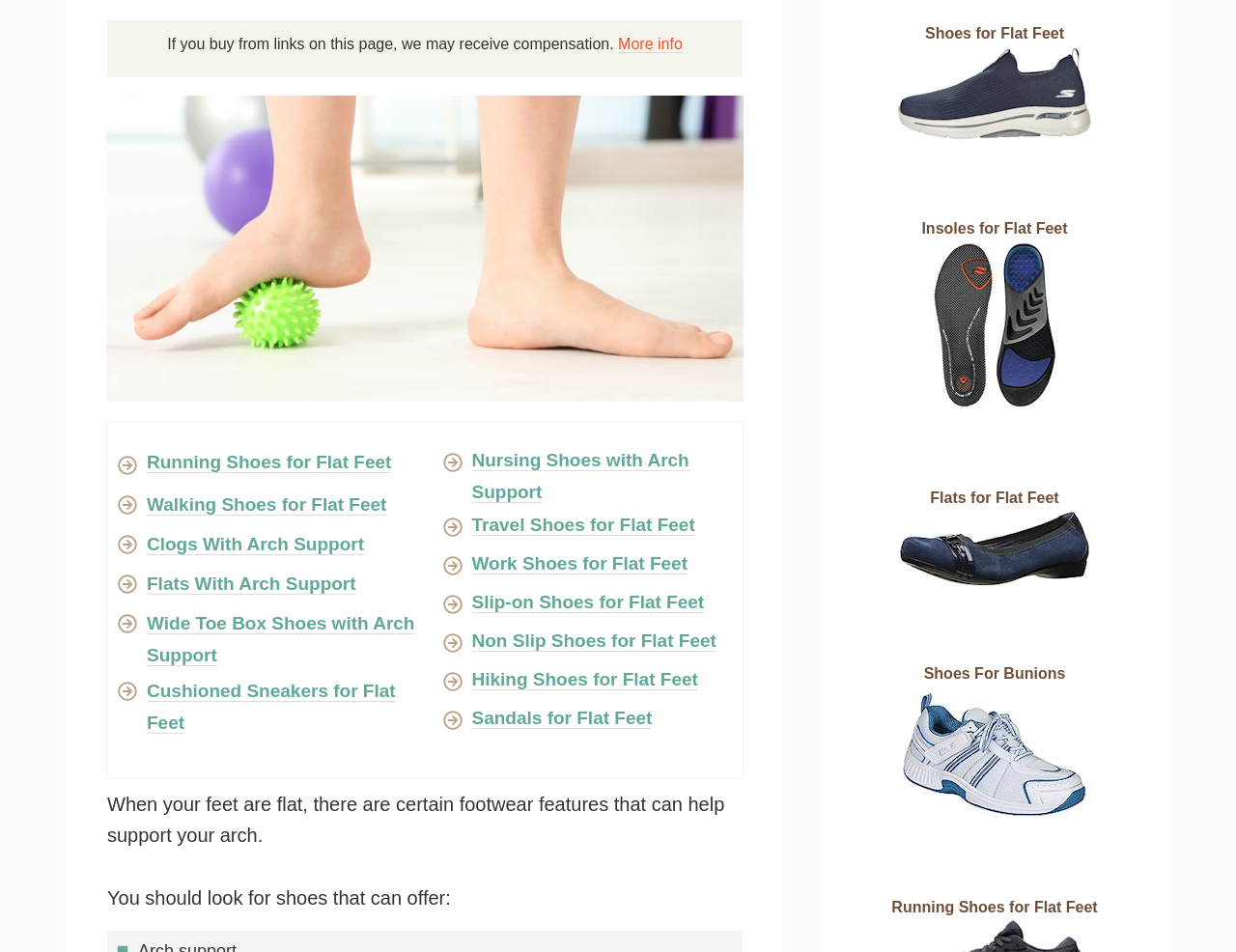Extract the bounding box coordinates of the UI element described: "Slip-on Shoes for Flat Feet". Provide the coordinates in the format [left, top, right, bottom] with values ranging from 0 to 1.

[0.382, 0.622, 0.57, 0.644]